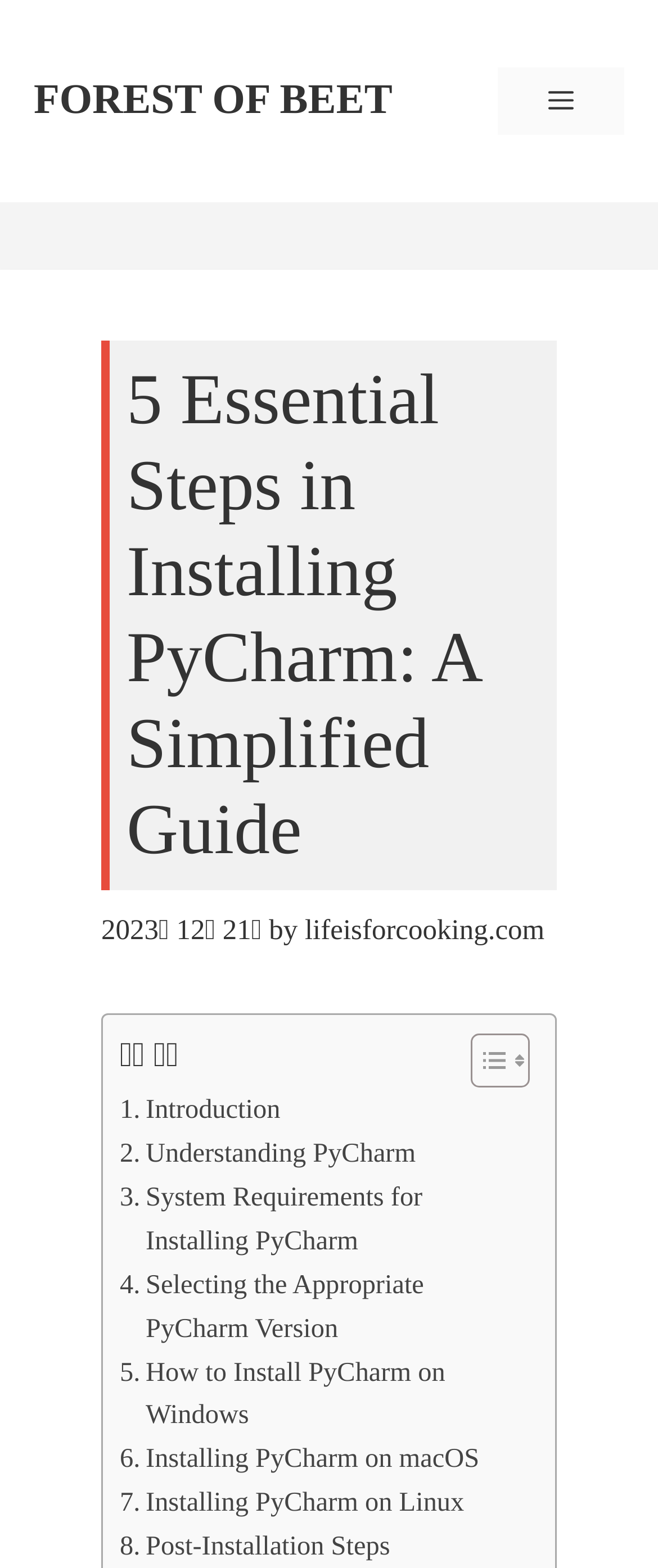Based on the image, give a detailed response to the question: What are the three operating systems on which PyCharm can be installed?

The webpage provides links to instructions on how to install PyCharm on different operating systems. The three operating systems mentioned are Windows, macOS, and Linux, which are listed as separate links.